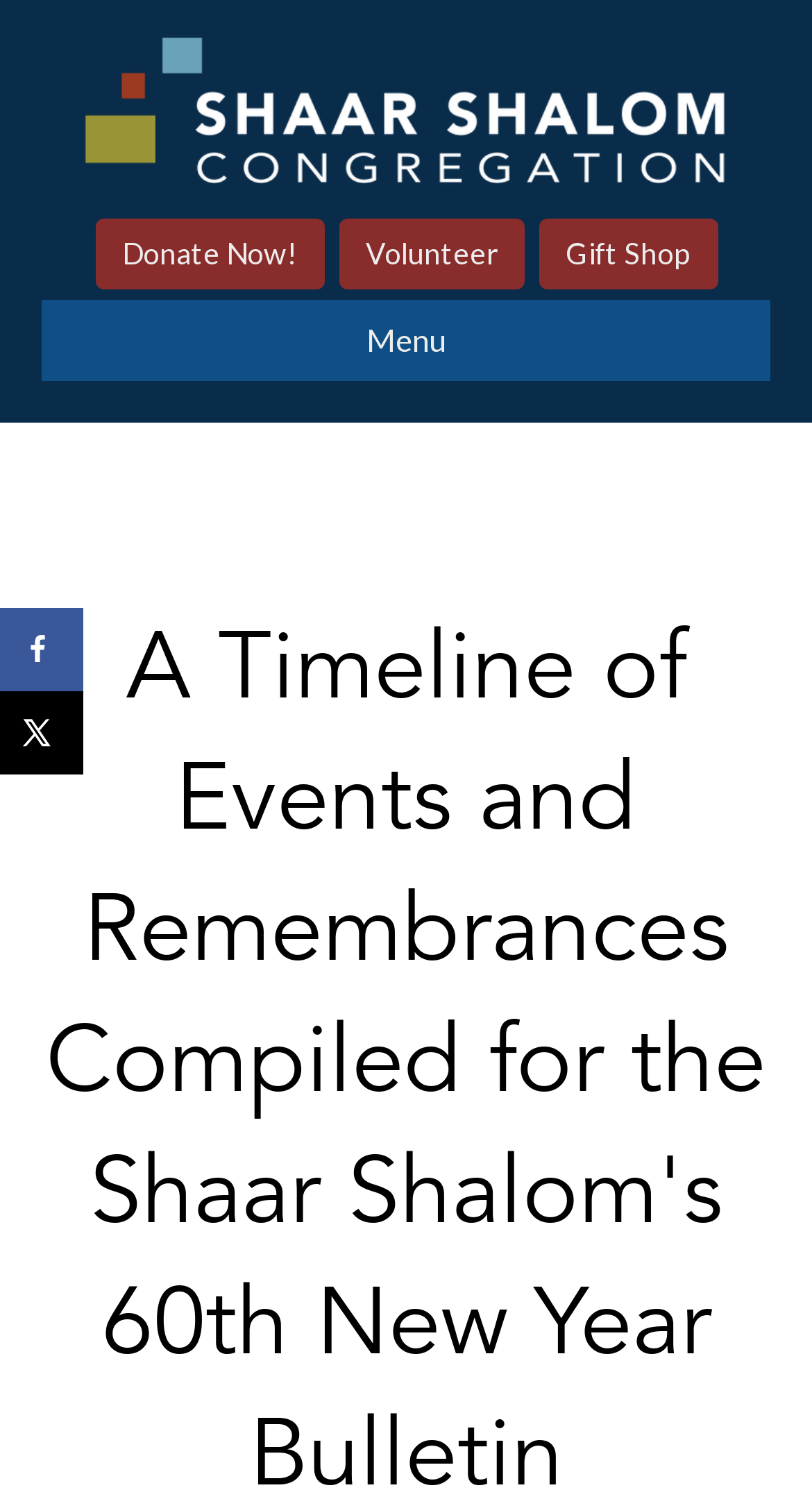Please answer the following question using a single word or phrase: What is the name of the synagogue?

Shaar Shalom Synagogue